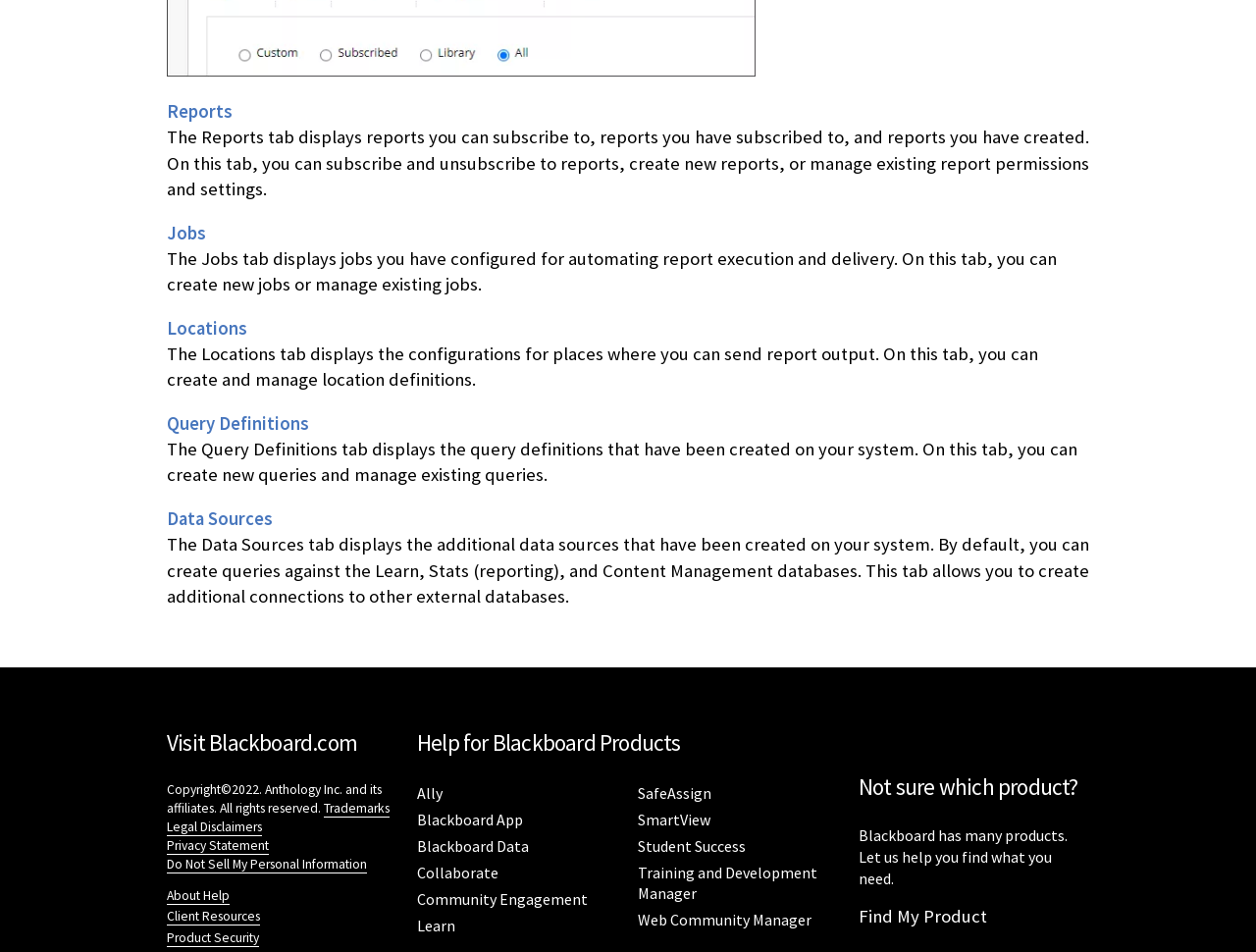Please answer the following question using a single word or phrase: 
How many tabs are there in the main navigation?

5